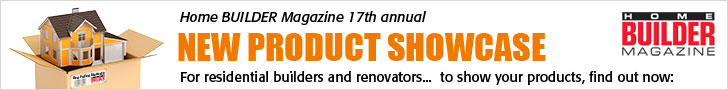Where is the Home BUILDER Magazine logo positioned?
Kindly offer a comprehensive and detailed response to the question.

The Home BUILDER Magazine logo is positioned on the right side of the banner, as mentioned in the caption, which reinforces the brand identity associated with this initiative and provides a clear indication of the event's organizer or sponsor.